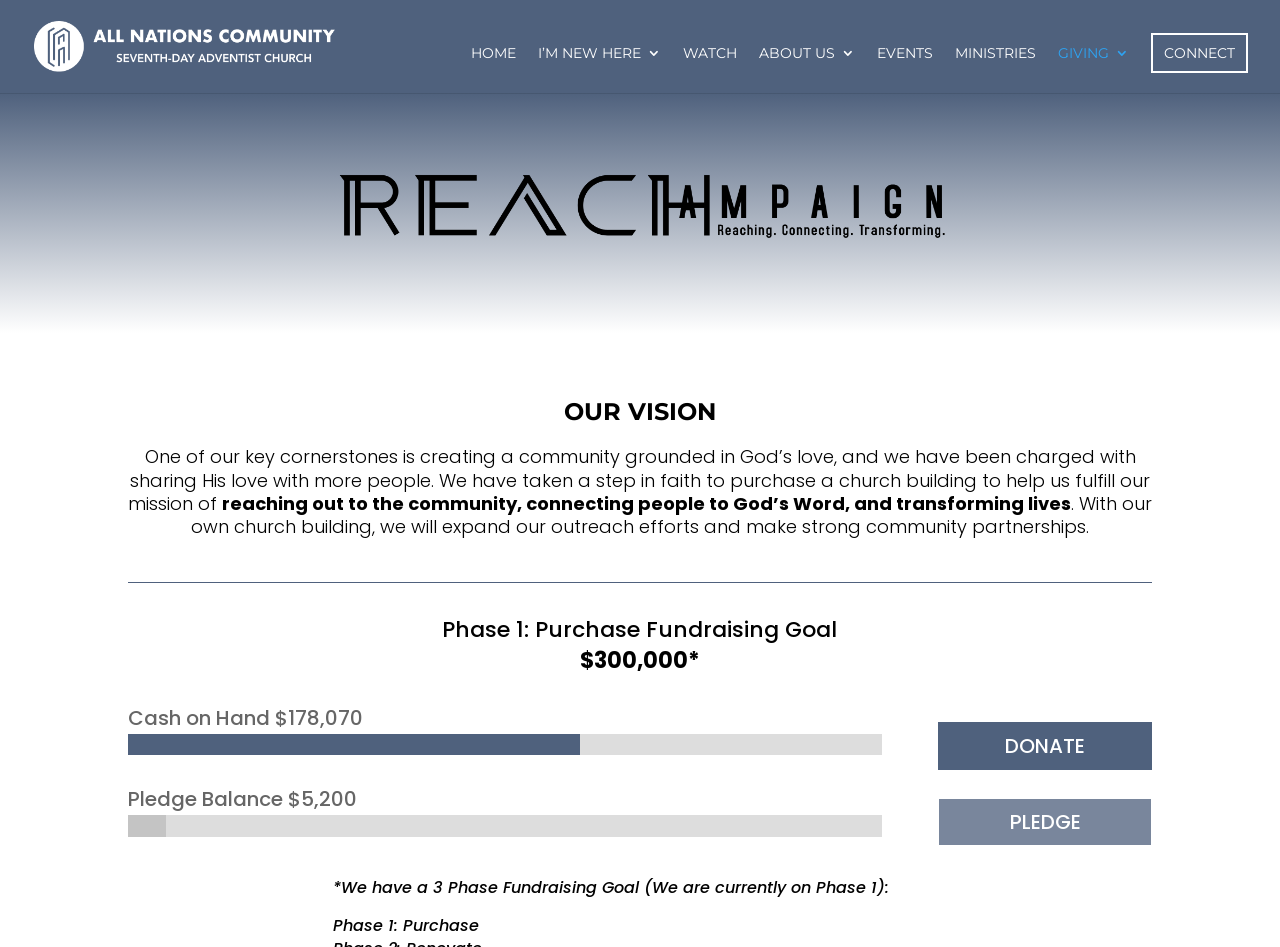Please specify the bounding box coordinates of the element that should be clicked to execute the given instruction: 'pledge to the fundraising goal'. Ensure the coordinates are four float numbers between 0 and 1, expressed as [left, top, right, bottom].

[0.733, 0.843, 0.9, 0.894]